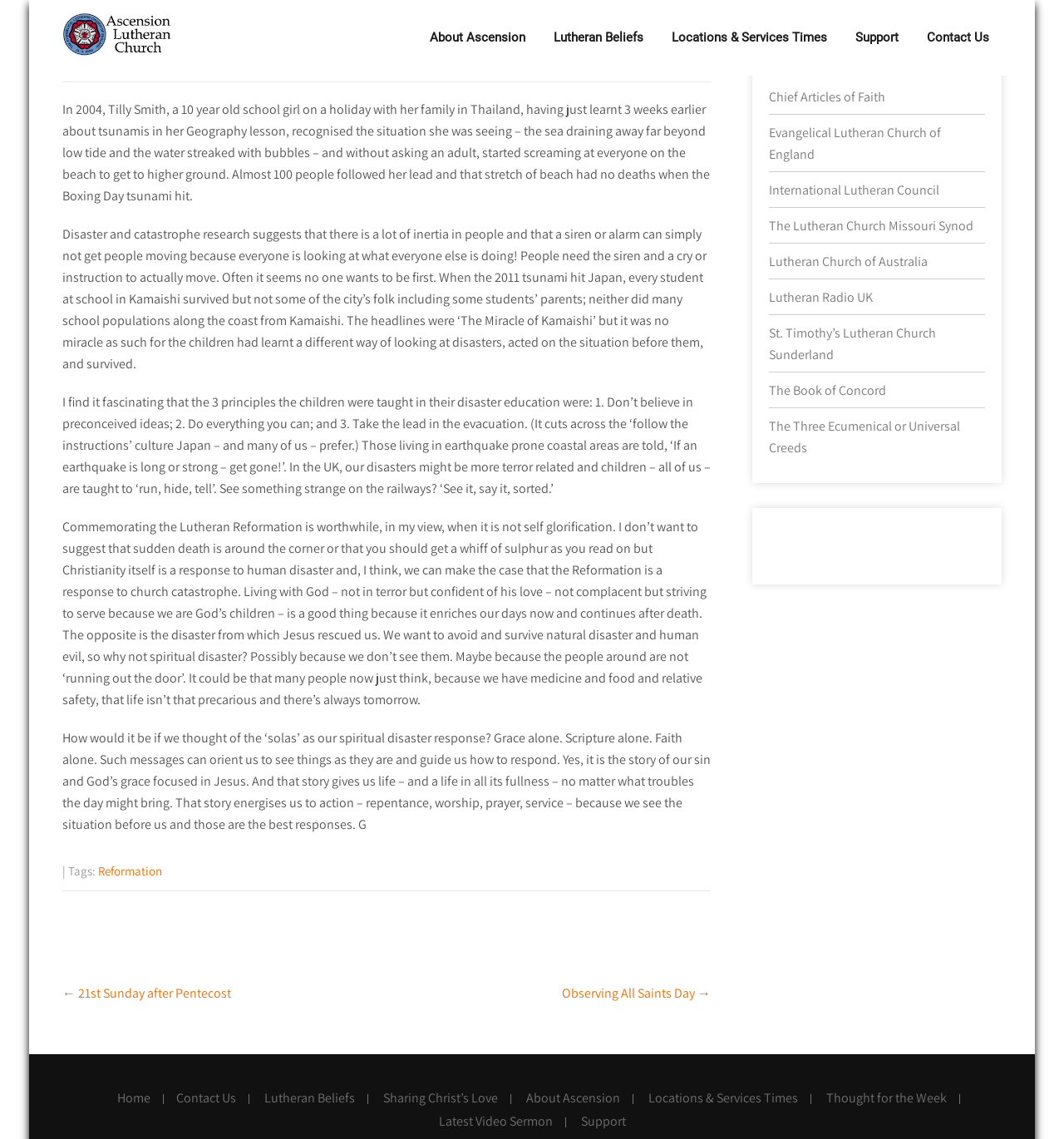Could you find the bounding box coordinates of the clickable area to complete this instruction: "Read the article Observing The Reformation"?

[0.059, 0.022, 0.668, 0.812]